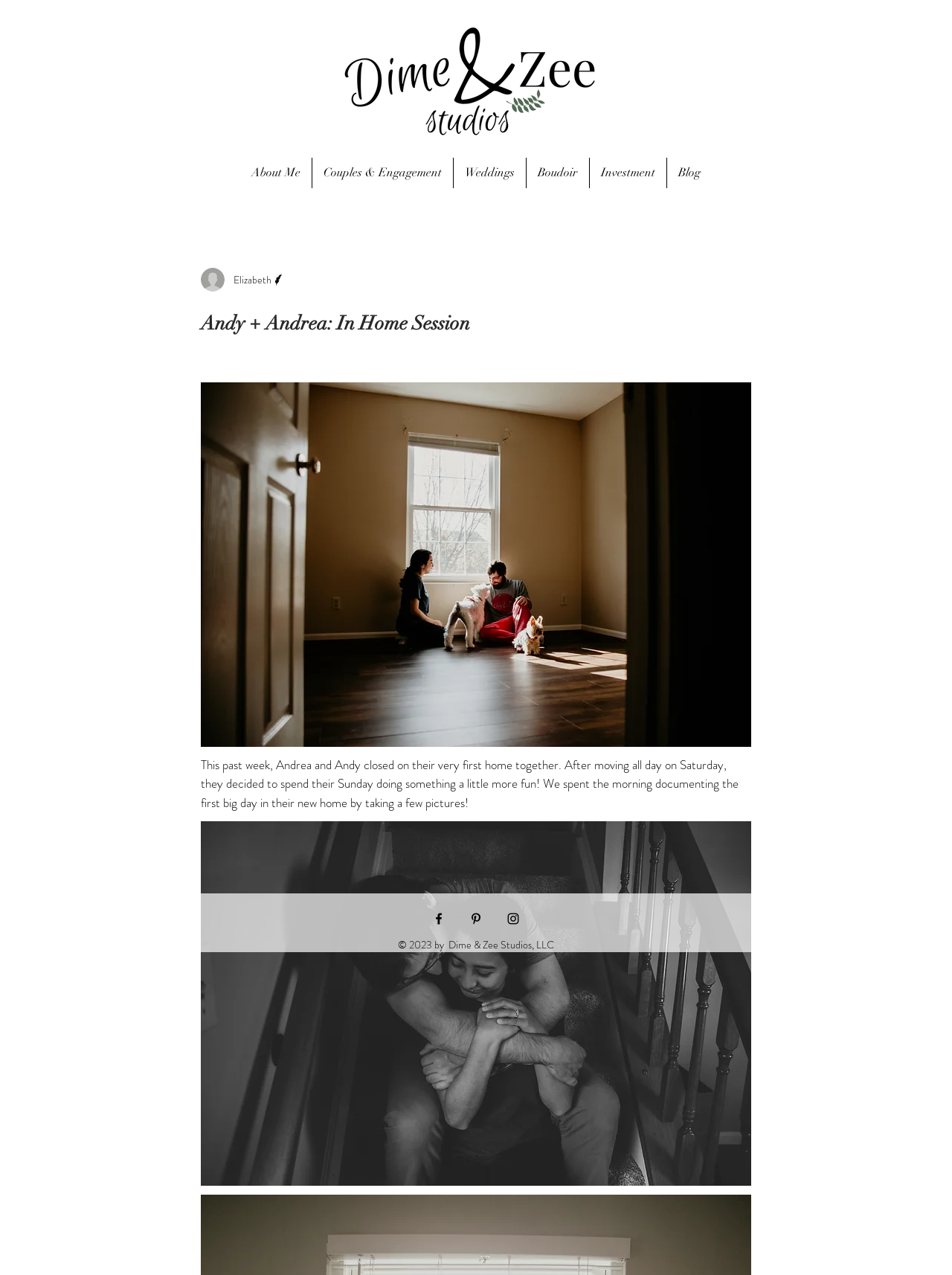What is the purpose of the blog post?
Analyze the image and deliver a detailed answer to the question.

I read the StaticText element which describes the blog post, and it mentions that the post is about documenting a couple's (Andy and Andrea) first day in their new home. This suggests that the purpose of the blog post is to share this experience with the readers.